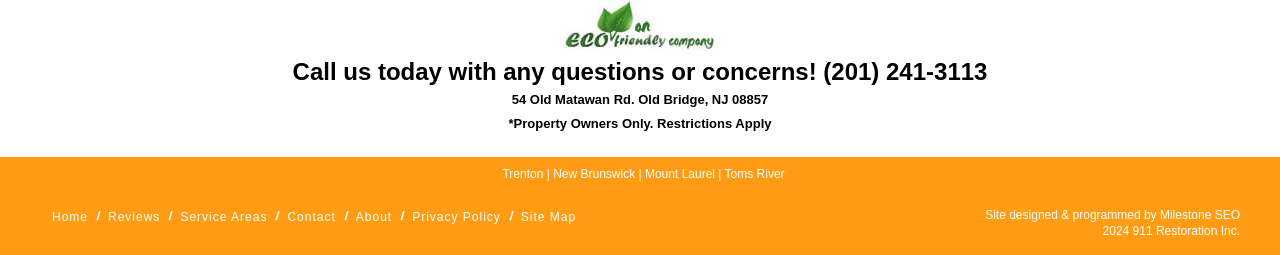Identify the bounding box coordinates of the section that should be clicked to achieve the task described: "Go to the Home page".

[0.041, 0.824, 0.069, 0.878]